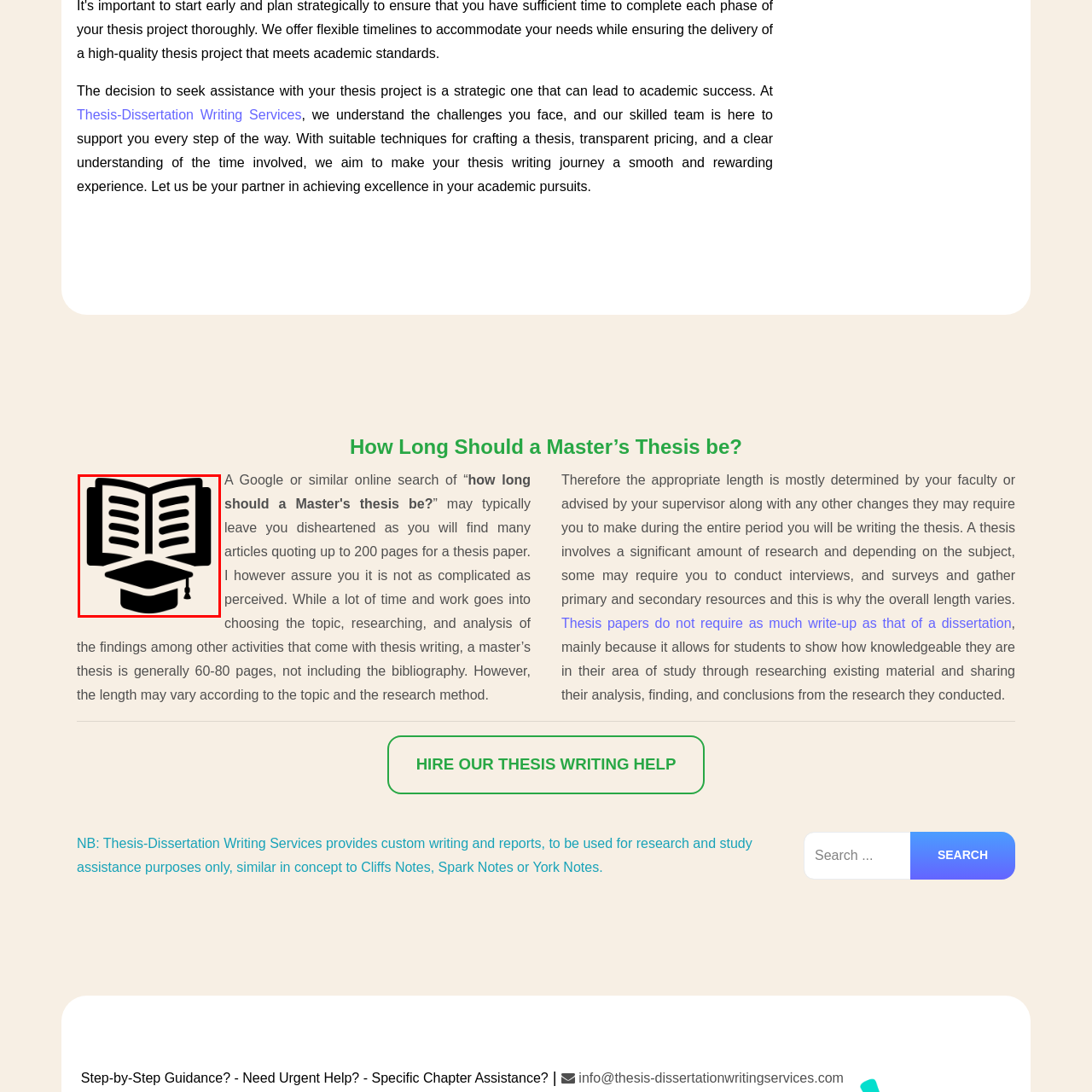Articulate a detailed description of the image inside the red frame.

The image illustrates an open book symbol, commonly associated with education, research, and academic writing. This icon aptly complements the surrounding text that emphasizes the importance of seeking assistance for writing a thesis. The context suggests that the image serves as a representation of the academic journey and the resources available to students, specifically highlighting the support offered by thesis and dissertation writing services. This visual aids in conveying the message that help is accessible for those navigating the complexities of thesis writing, reinforcing the theme of partnership in achieving academic success.